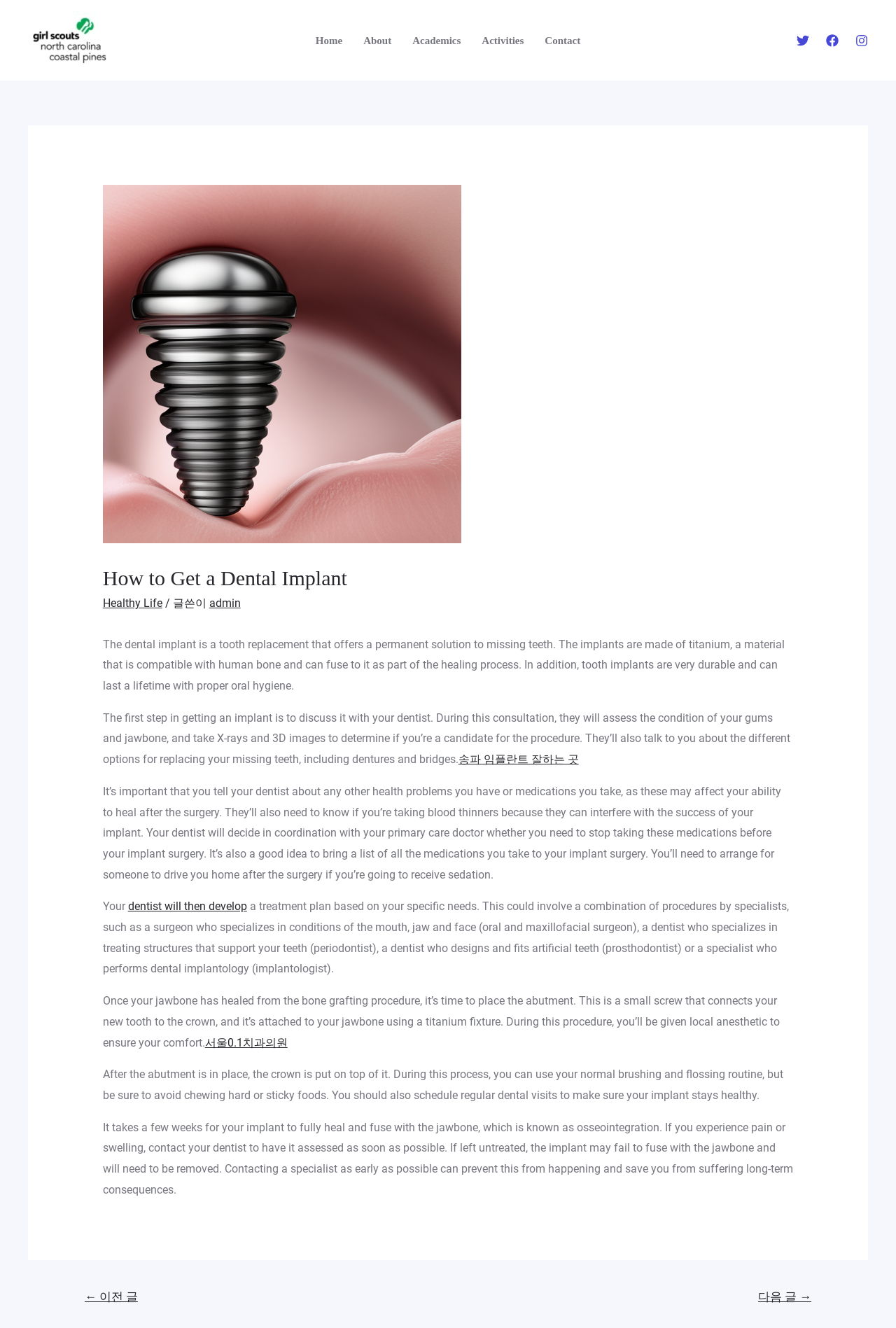Could you provide the bounding box coordinates for the portion of the screen to click to complete this instruction: "Click on the 'Home' link"?

[0.341, 0.005, 0.394, 0.056]